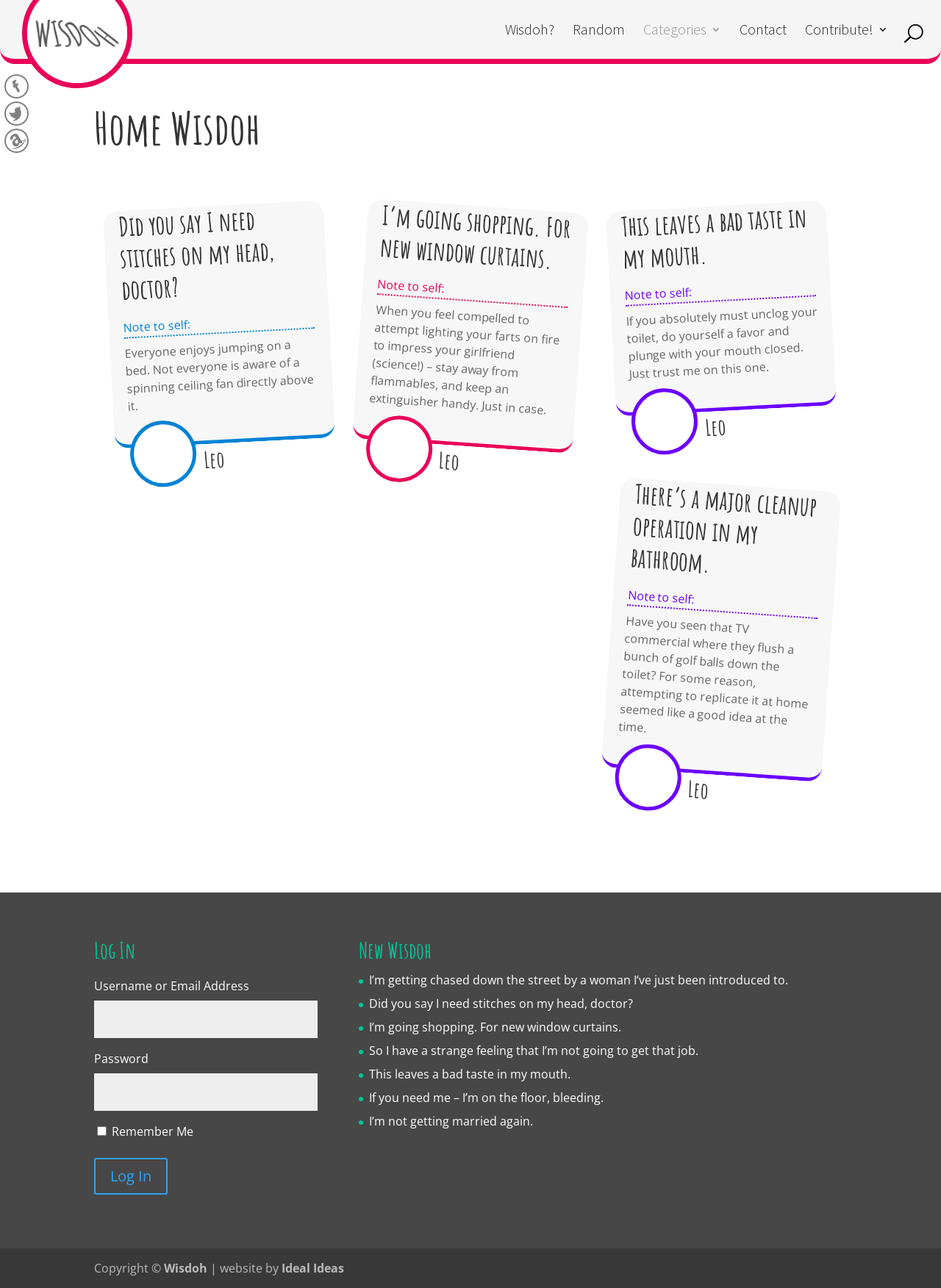Kindly determine the bounding box coordinates for the clickable area to achieve the given instruction: "Visit the Contribute! page".

[0.855, 0.019, 0.944, 0.046]